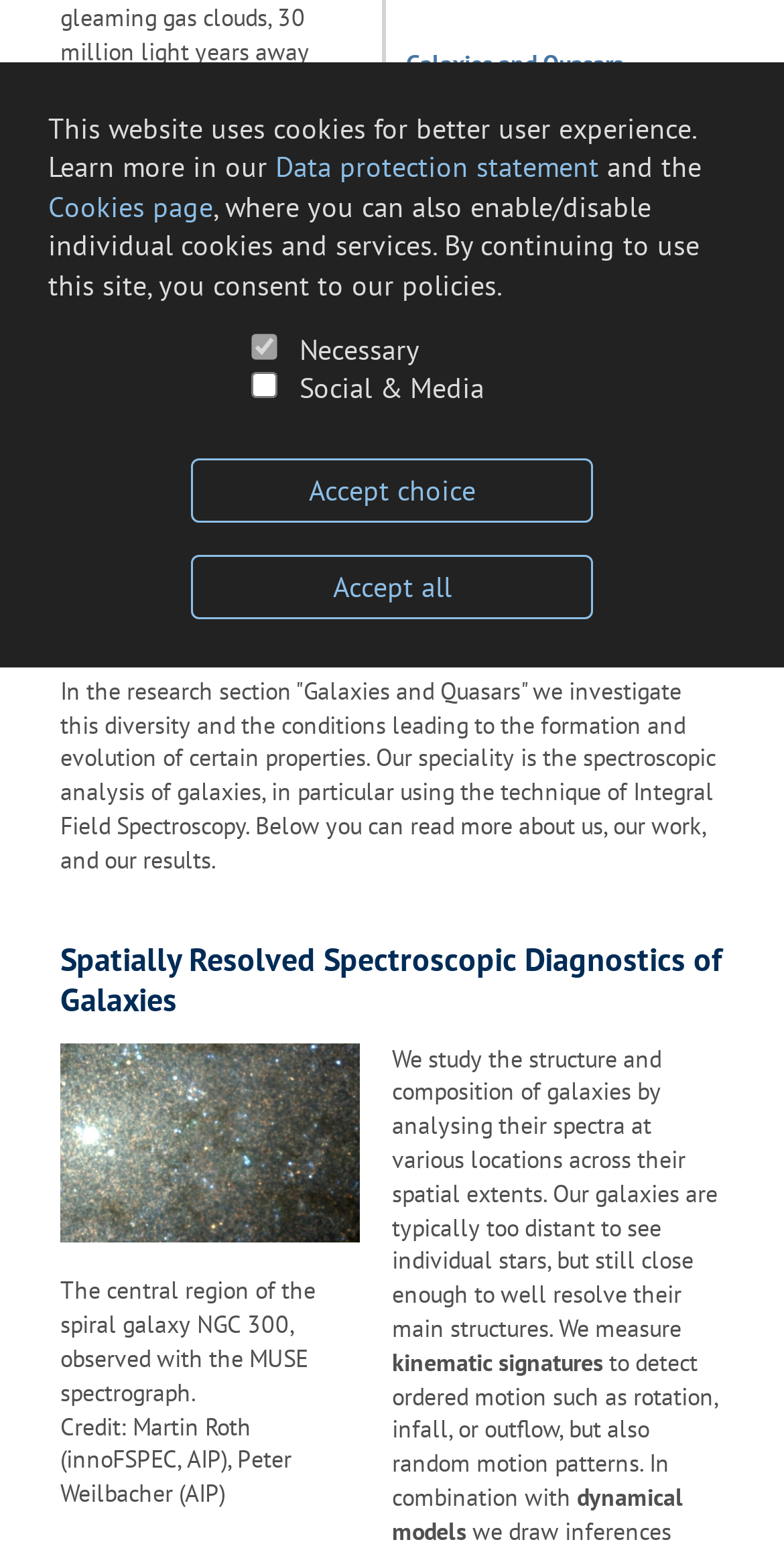Using the element description provided, determine the bounding box coordinates in the format (top-left x, top-left y, bottom-right x, bottom-right y). Ensure that all values are floating point numbers between 0 and 1. Element description: Terms of Use

None